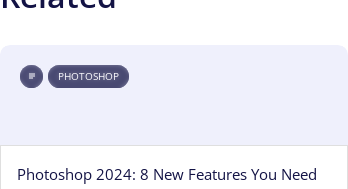Offer a detailed narrative of the image's content.

The image showcases a modern and stylish graphic featuring the title "Photoshop 2024: 8 New Features You Need to Know." This design is likely aimed at readers interested in learning about the latest updates and functionalities of Adobe Photoshop for the year 2024. The title is presented in a clean, easily readable font, set against a visually appealing backdrop that resonates with the artistic nature of the Photoshop application. It effectively communicates a sense of innovation and creativity, inviting viewers to explore the advancements in this widely used graphic design software. The accompanying icon labeled "PHOTOSHOP" reinforces the focus on the software, making it clear that this content is relevant for users looking to enhance their Photoshop skills or discover what's new in the latest version.